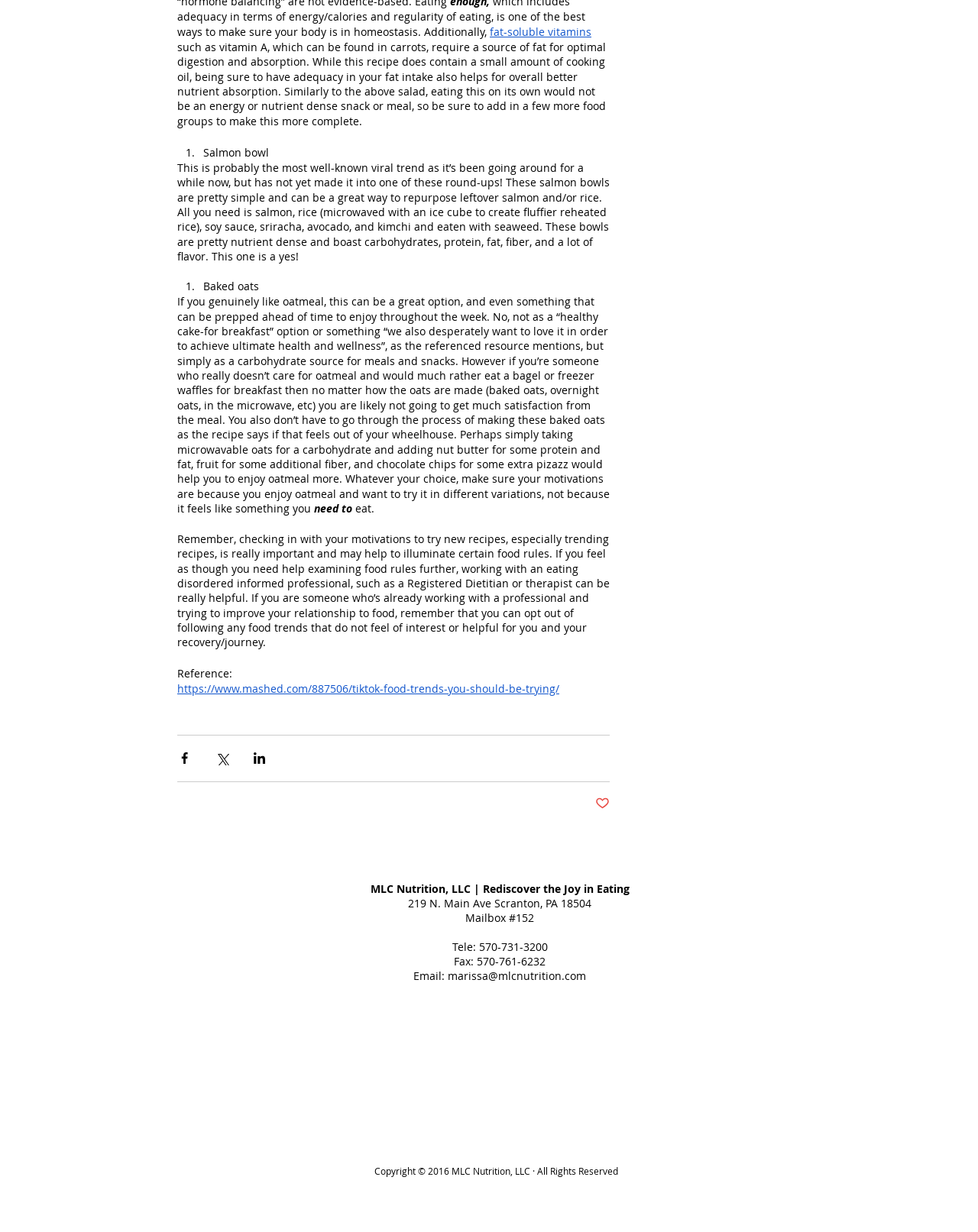Please find the bounding box coordinates of the element that must be clicked to perform the given instruction: "Visit the 'https://www.mashed.com/887506/tiktok-food-trends-you-should-be-trying/' link". The coordinates should be four float numbers from 0 to 1, i.e., [left, top, right, bottom].

[0.181, 0.553, 0.572, 0.565]